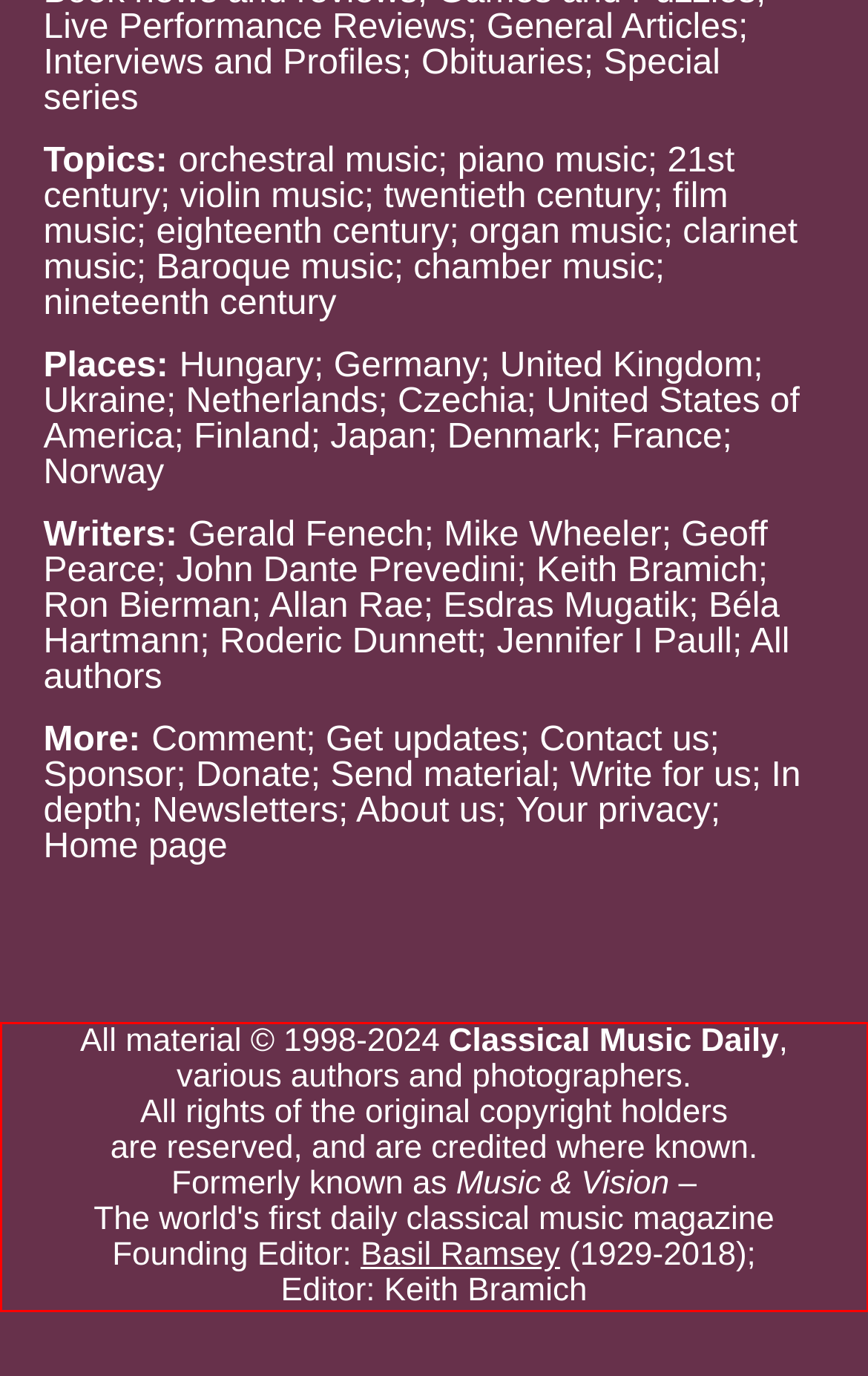Look at the screenshot of the webpage, locate the red rectangle bounding box, and generate the text content that it contains.

All material © 1998-2024 Classical Music Daily, various authors and photographers. All rights of the original copyright holders are reserved, and are credited where known. Formerly known as Music & Vision – The world's first daily classical music magazine Founding Editor: Basil Ramsey (1929-2018); Editor: Keith Bramich